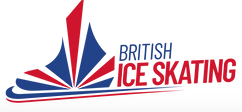What is the shape incorporated in the logo?
Respond to the question with a single word or phrase according to the image.

Ice skate